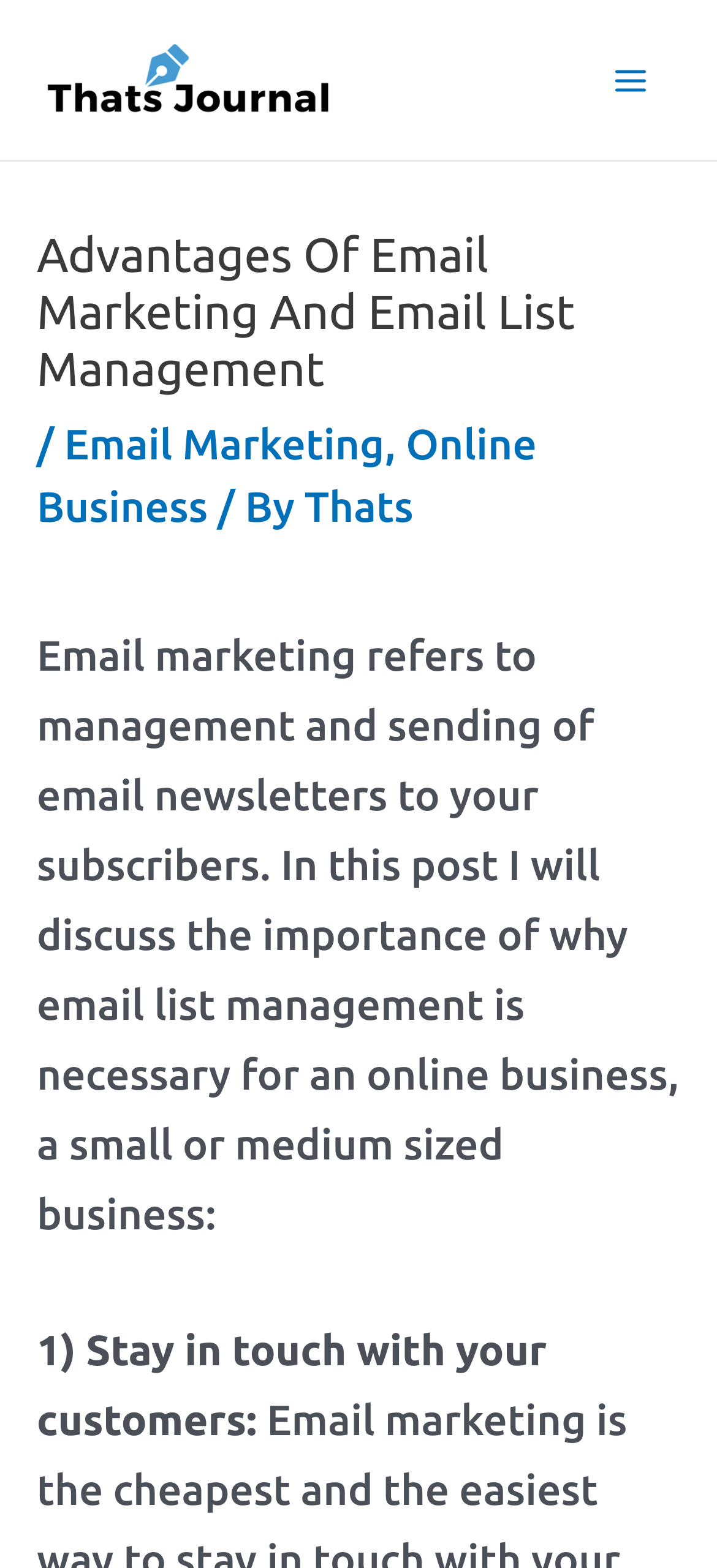Provide the bounding box coordinates of the HTML element this sentence describes: "Thats". The bounding box coordinates consist of four float numbers between 0 and 1, i.e., [left, top, right, bottom].

[0.425, 0.309, 0.576, 0.338]